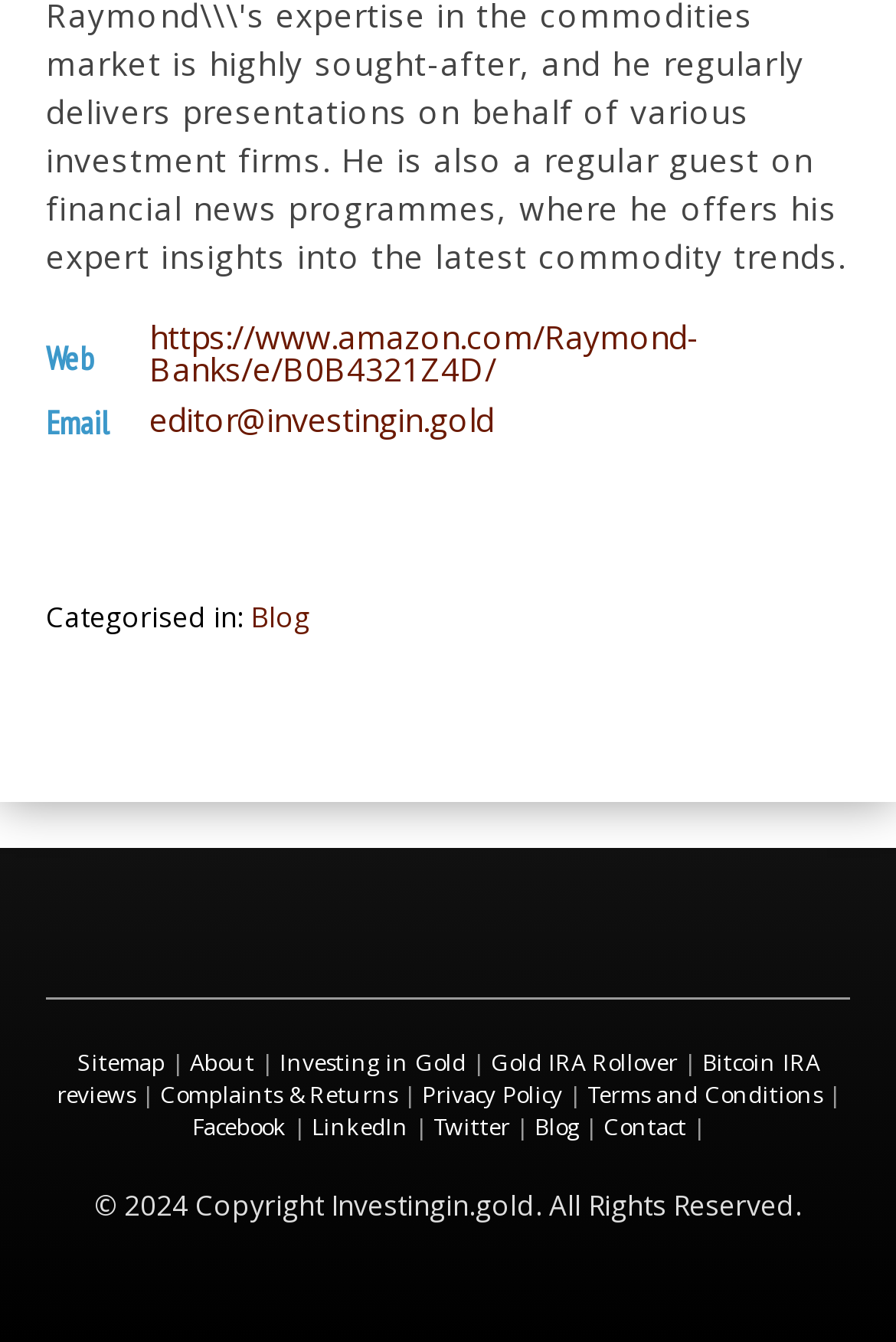Using the description "Privacy Policy", locate and provide the bounding box of the UI element.

[0.471, 0.804, 0.627, 0.828]